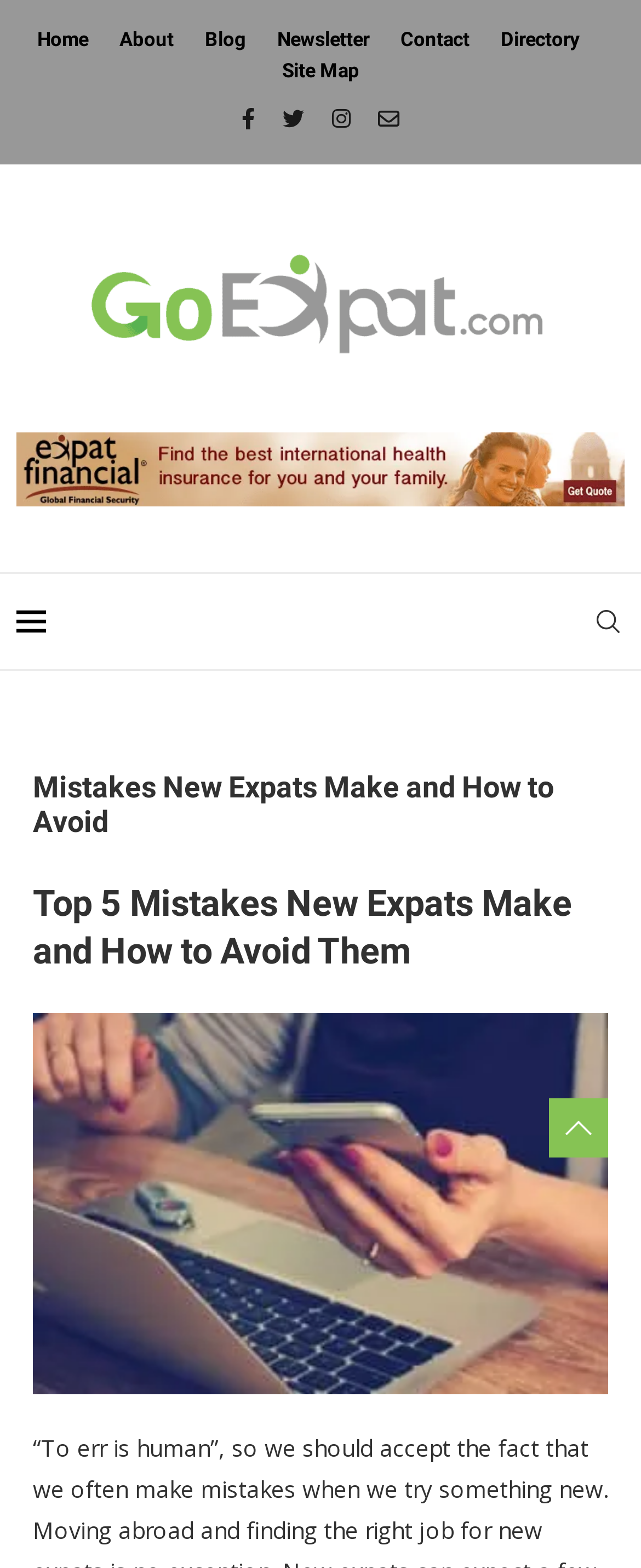Identify the bounding box coordinates of the area you need to click to perform the following instruction: "search for something".

[0.923, 0.366, 0.974, 0.427]